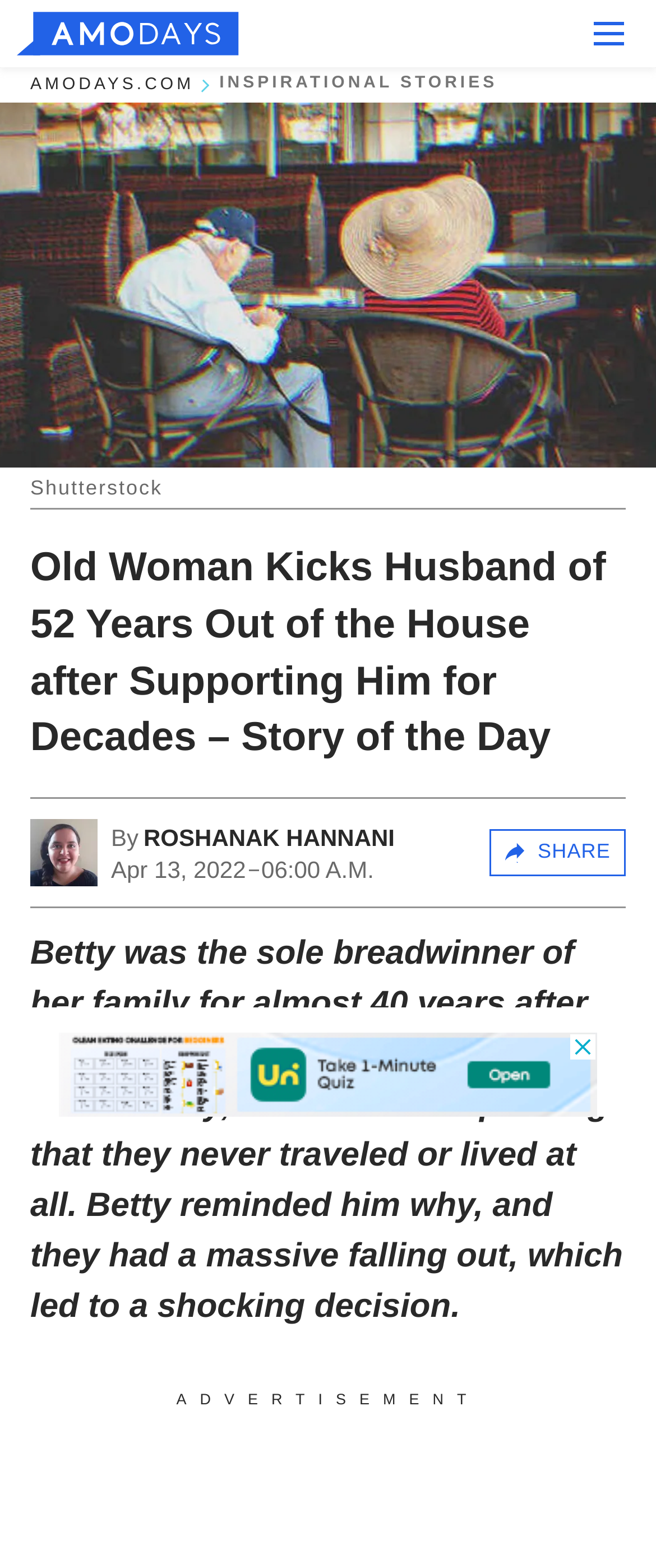Identify the bounding box coordinates of the element to click to follow this instruction: 'Open the menu'. Ensure the coordinates are four float values between 0 and 1, provided as [left, top, right, bottom].

[0.905, 0.012, 0.951, 0.031]